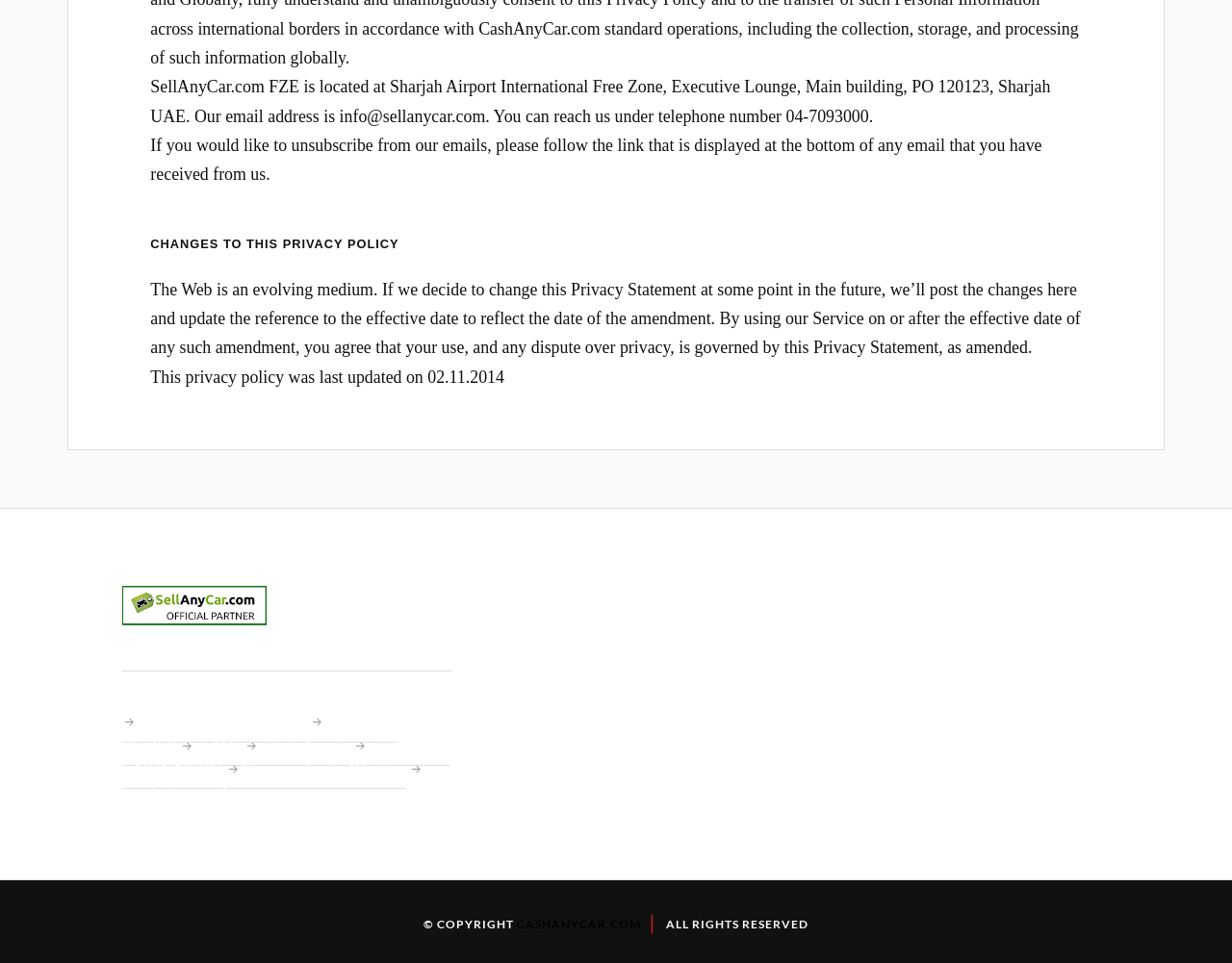When was the privacy policy last updated?
Look at the screenshot and respond with one word or a short phrase.

02.11.2014